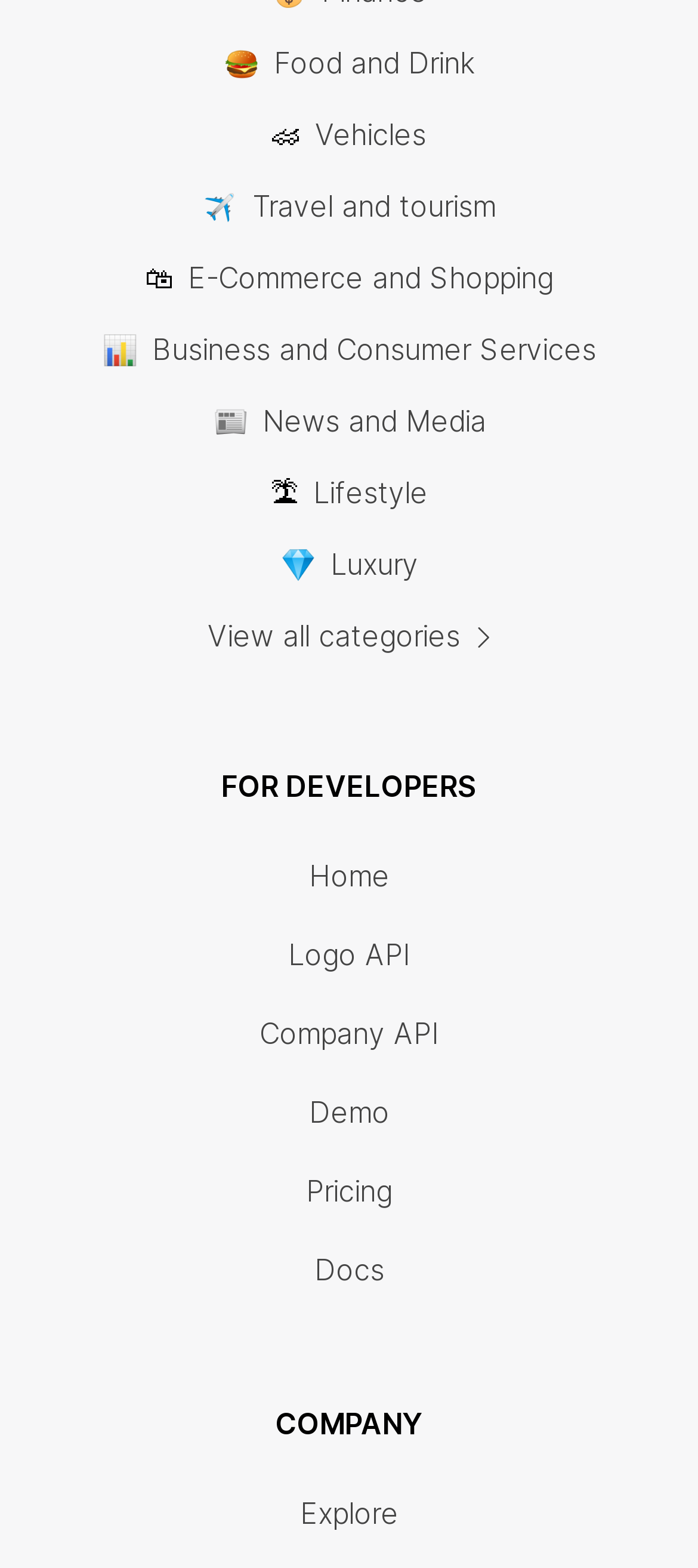Please provide a comprehensive answer to the question based on the screenshot: What is the last link listed in the bottom section?

The last link listed in the bottom section is 'Explore', which is located at the bottom right of the webpage.